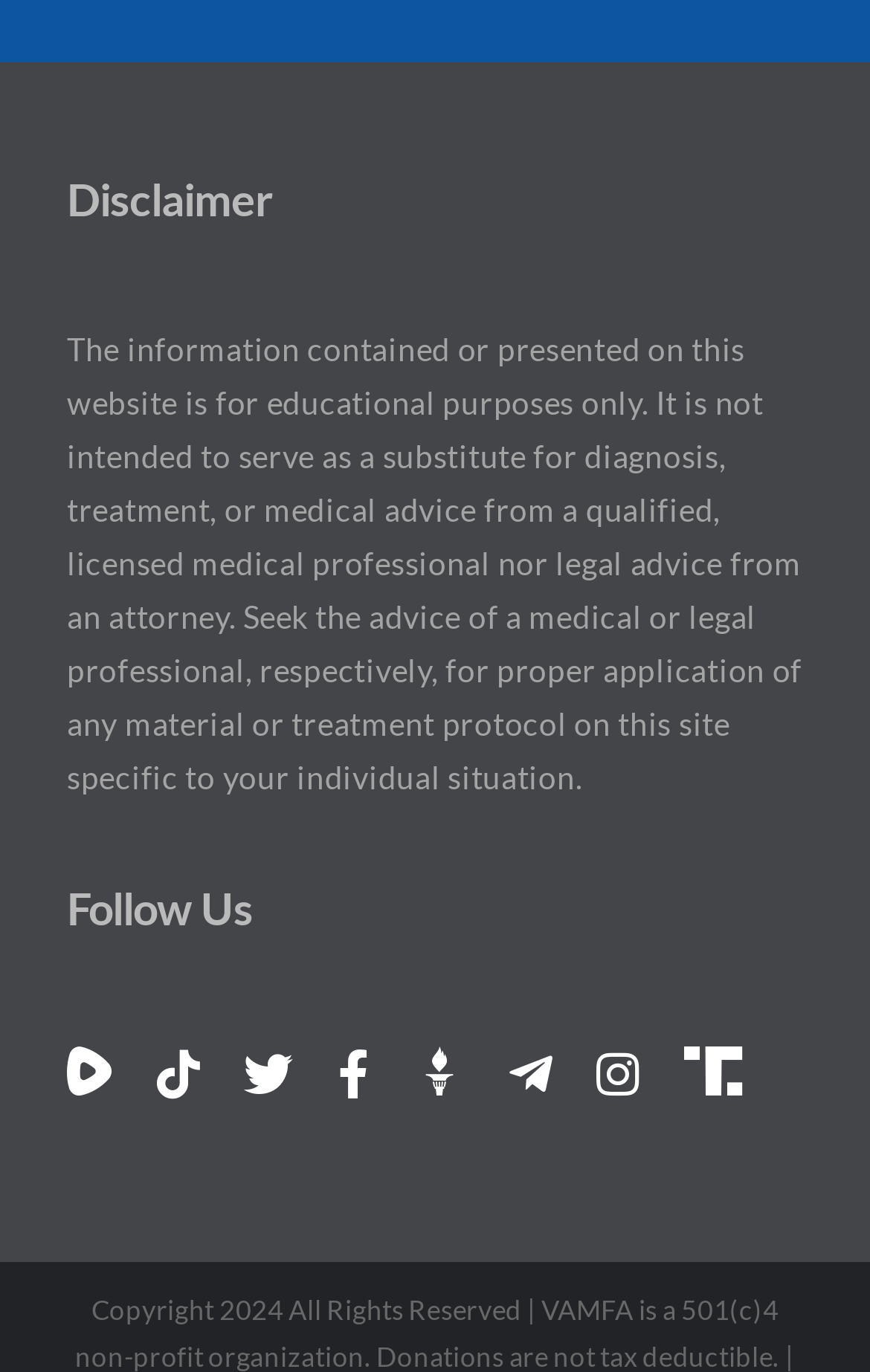How many social media platforms are listed to follow?
Look at the screenshot and respond with a single word or phrase.

9